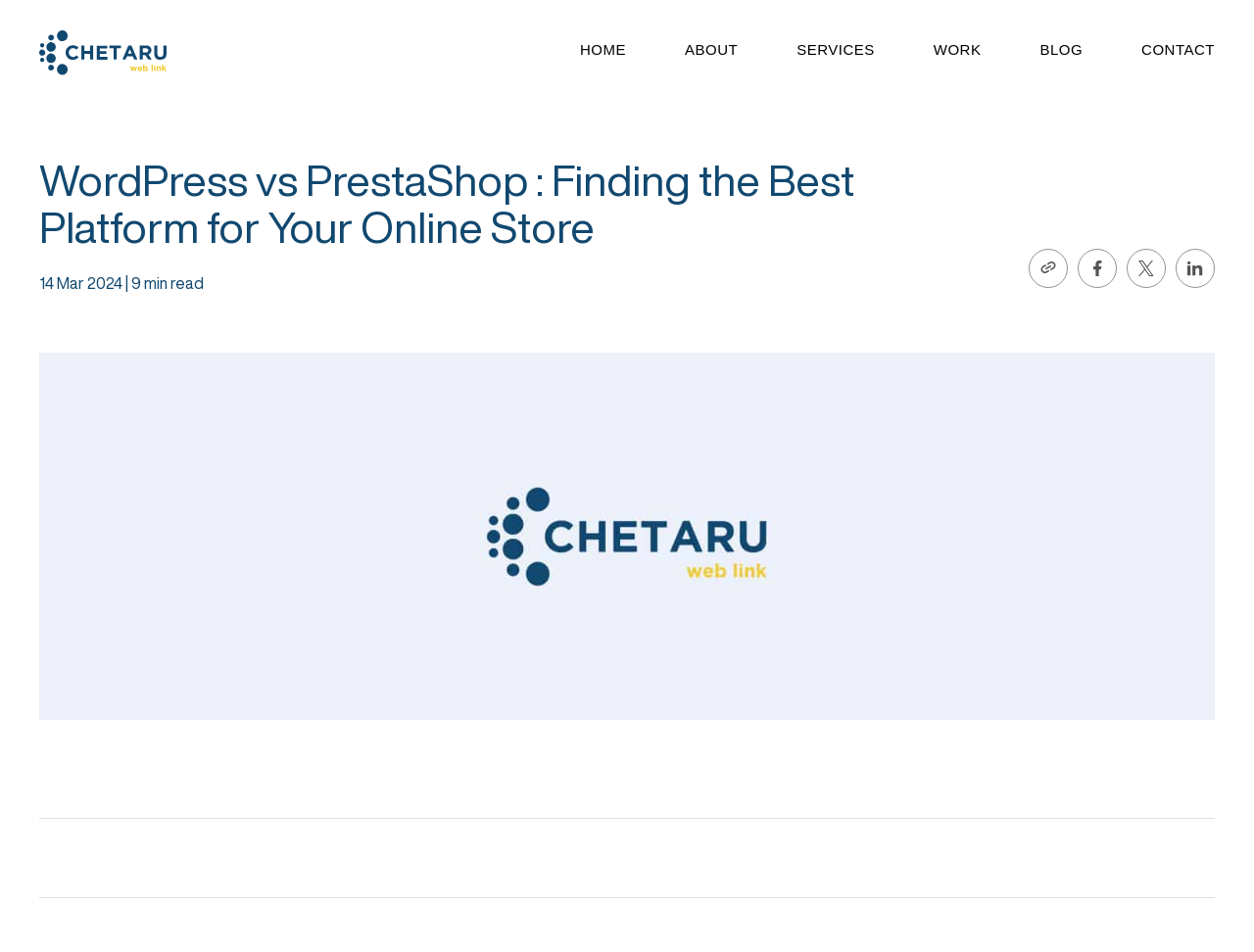Identify the bounding box coordinates of the clickable region required to complete the instruction: "read the blog". The coordinates should be given as four float numbers within the range of 0 and 1, i.e., [left, top, right, bottom].

[0.829, 0.043, 0.863, 0.061]